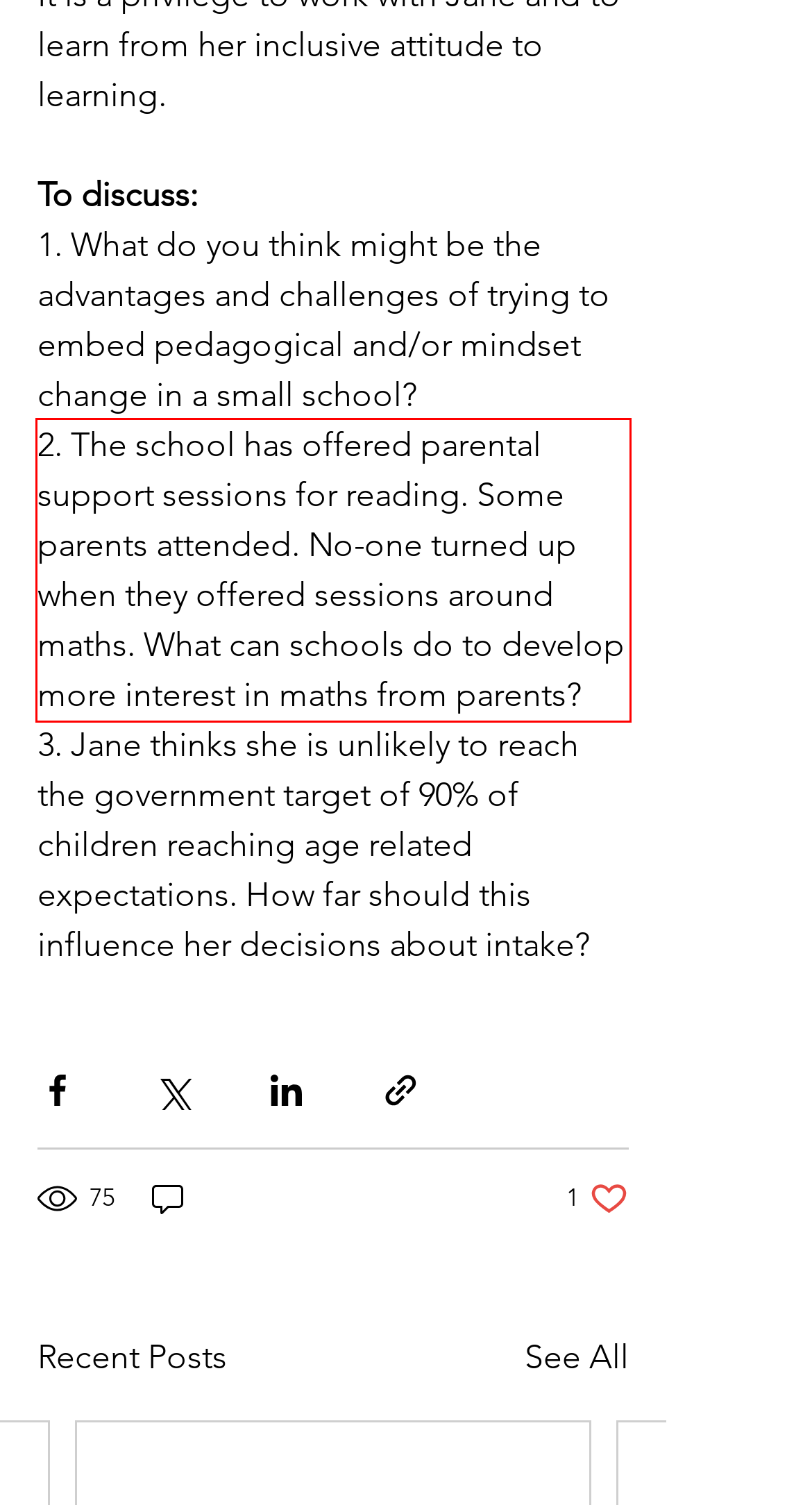Given a screenshot of a webpage with a red bounding box, extract the text content from the UI element inside the red bounding box.

2. The school has offered parental support sessions for reading. Some parents attended. No-one turned up when they offered sessions around maths. What can schools do to develop more interest in maths from parents?